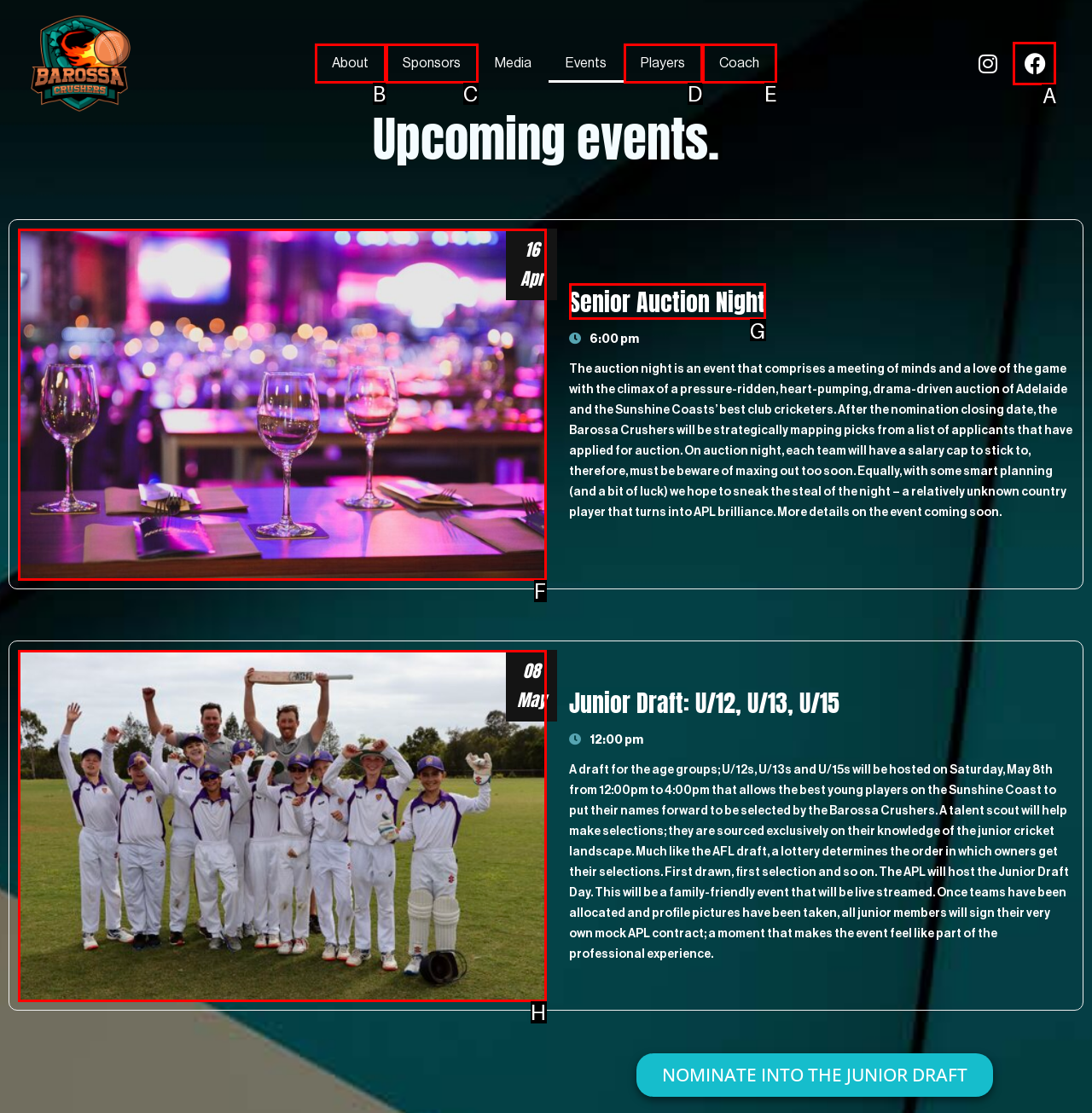Tell me which UI element to click to fulfill the given task: Go to Facebook page. Respond with the letter of the correct option directly.

A